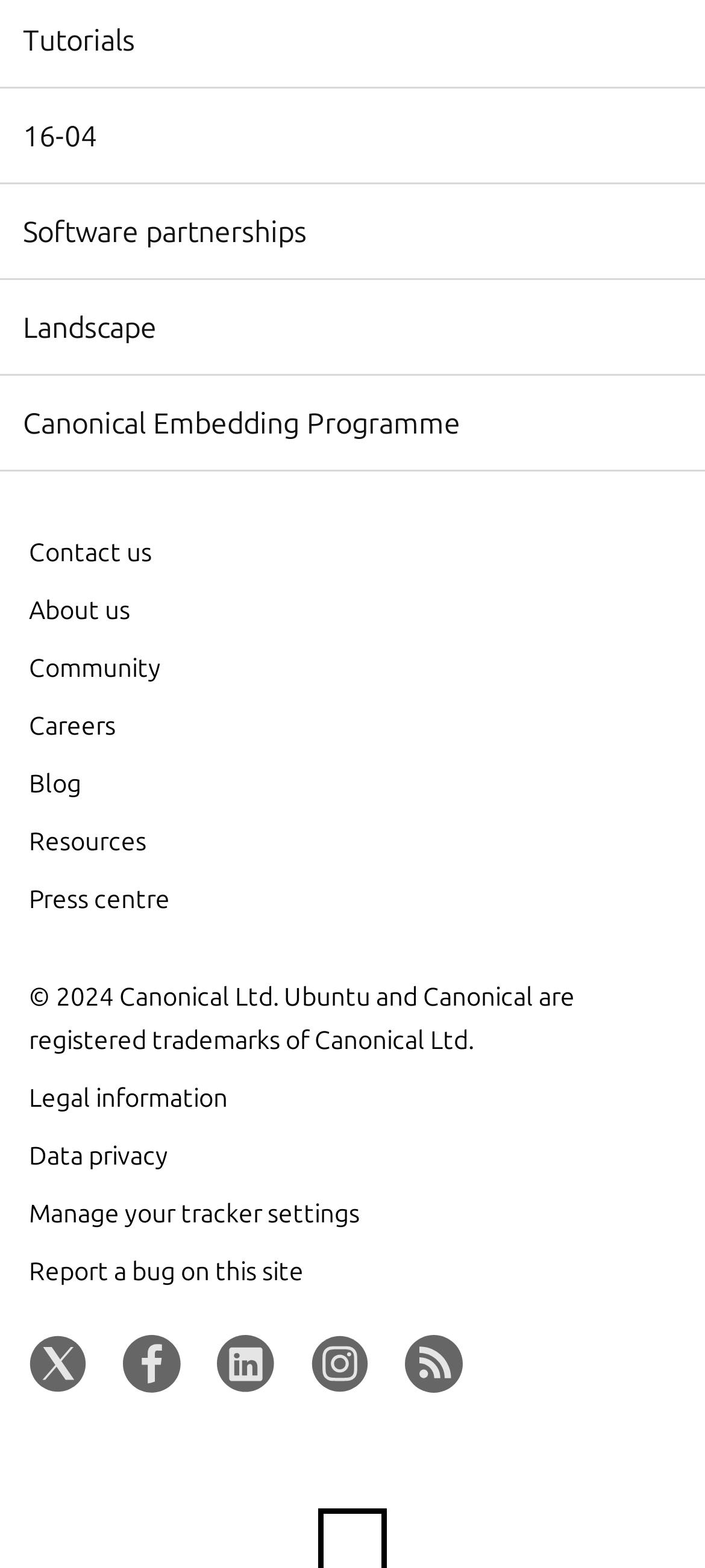Locate the bounding box coordinates of the element to click to perform the following action: 'Read the blog'. The coordinates should be given as four float values between 0 and 1, in the form of [left, top, right, bottom].

[0.041, 0.488, 0.115, 0.509]